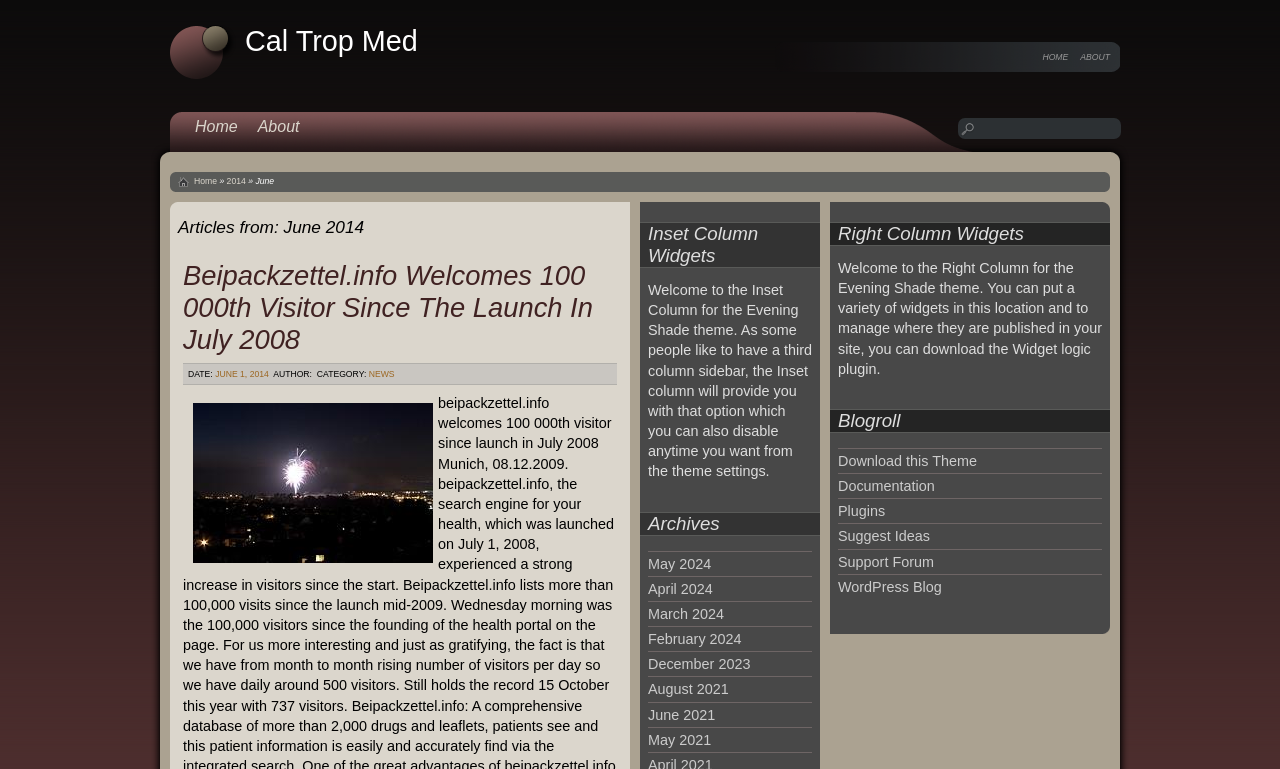Could you indicate the bounding box coordinates of the region to click in order to complete this instruction: "Read article about 100 000th visitor".

[0.143, 0.338, 0.463, 0.462]